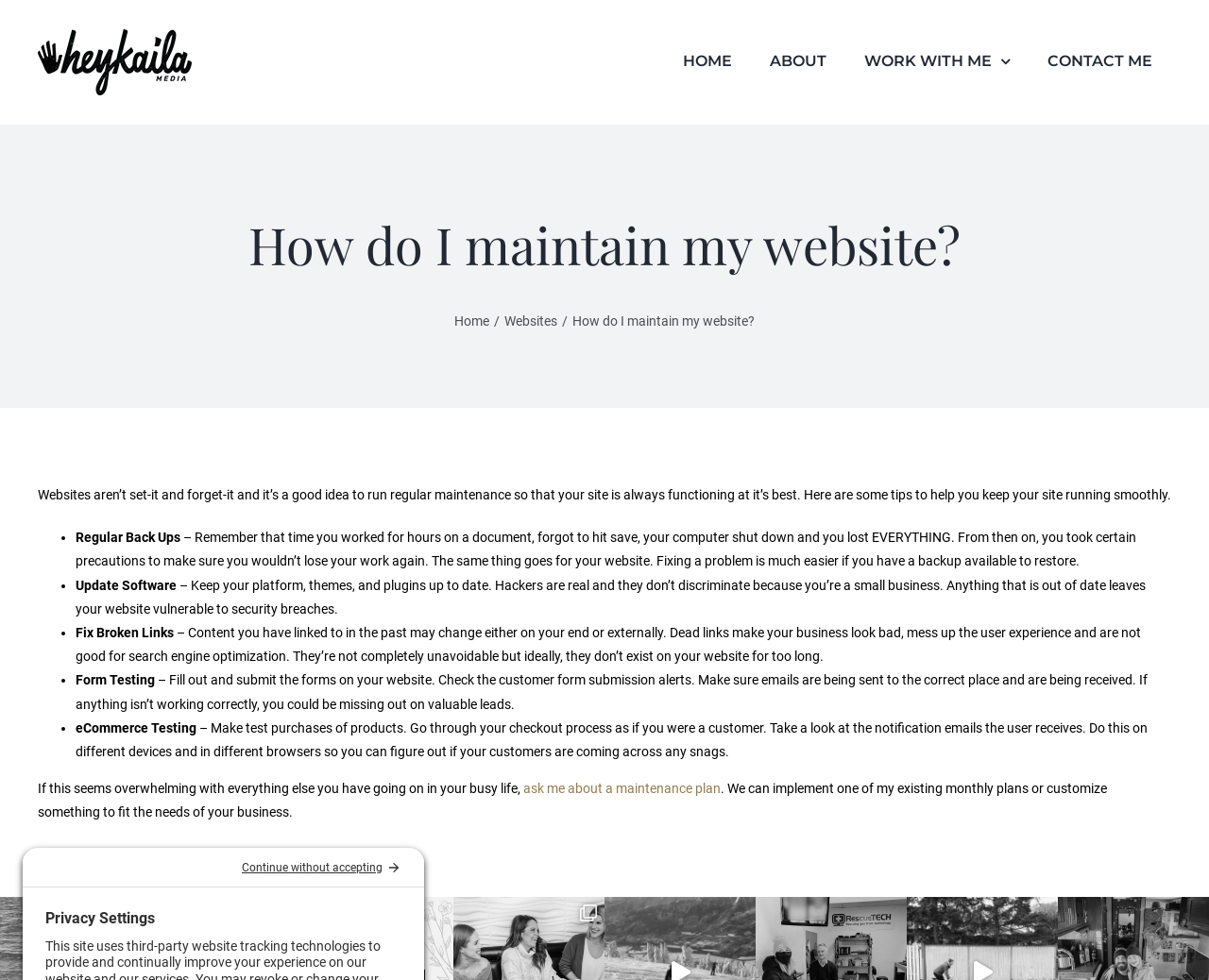What happens if software is not updated?
Based on the image, answer the question with a single word or brief phrase.

Security breaches